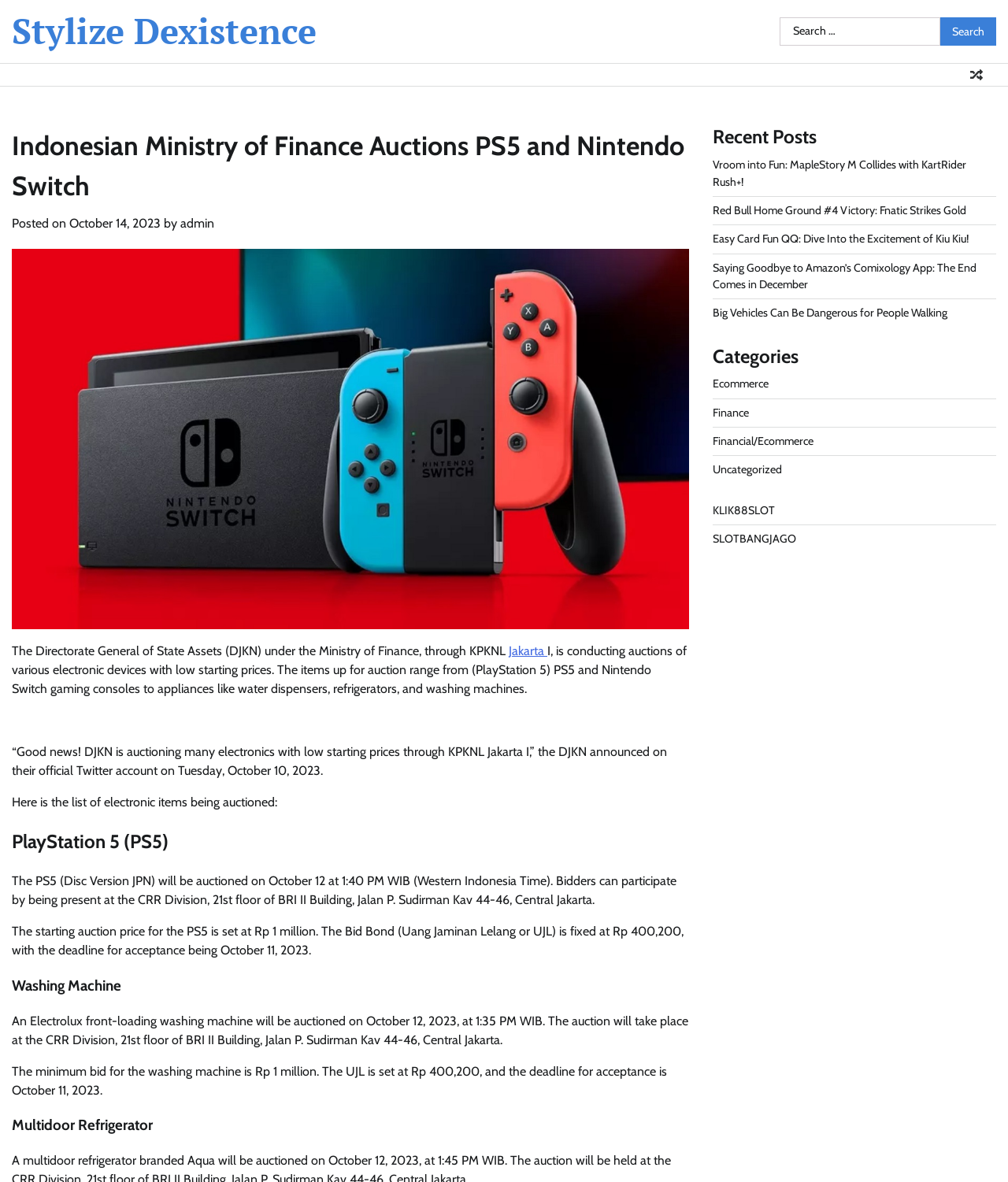Pinpoint the bounding box coordinates of the element you need to click to execute the following instruction: "Read the article about Indonesian Ministry of Finance Auctions". The bounding box should be represented by four float numbers between 0 and 1, in the format [left, top, right, bottom].

[0.012, 0.107, 0.684, 0.174]